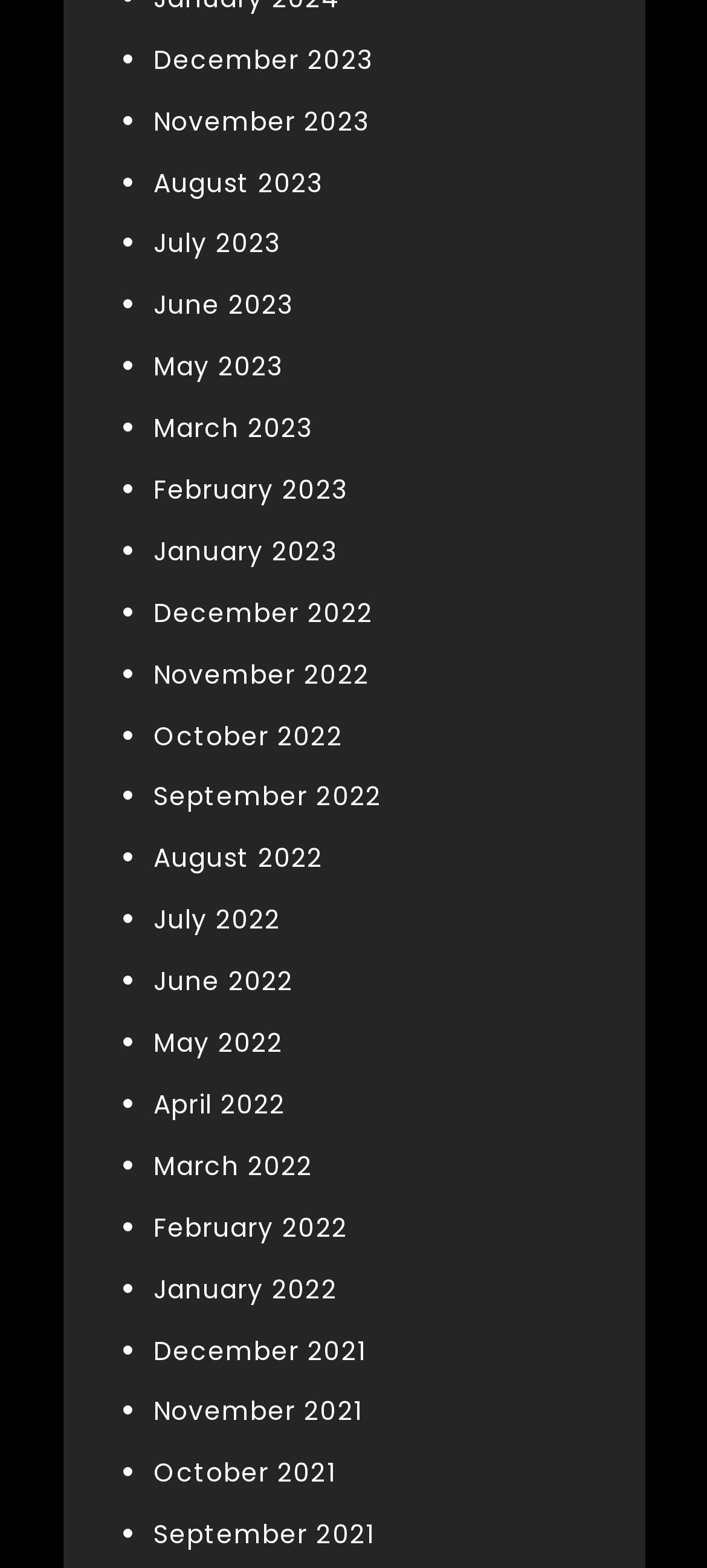Answer the following query concisely with a single word or phrase:
What is the earliest month listed?

December 2021